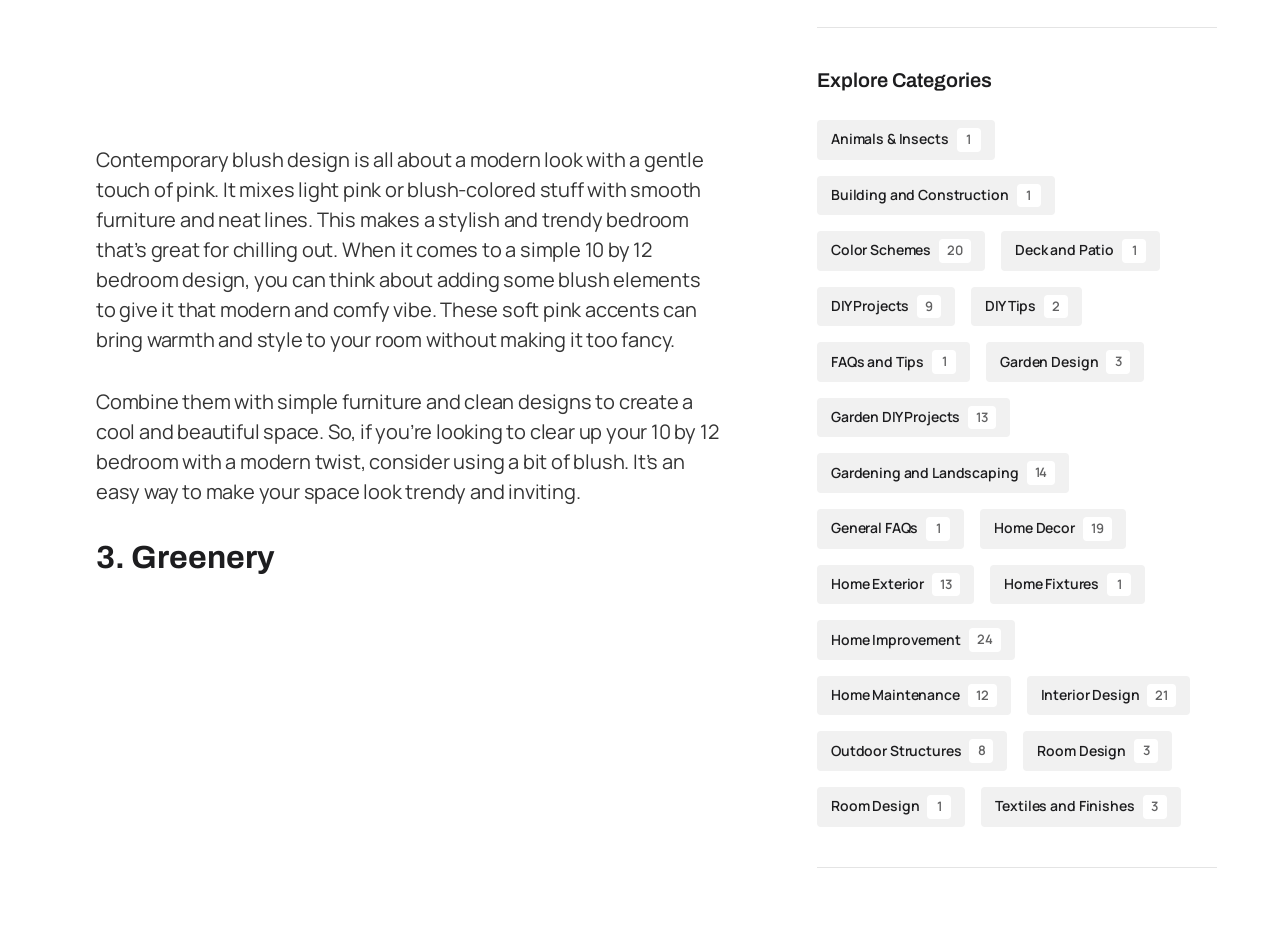By analyzing the image, answer the following question with a detailed response: What is the purpose of adding blush elements to a bedroom?

The purpose of adding blush elements to a bedroom is to make it trendy and inviting, as mentioned in the second paragraph of the text. It is described as an easy way to make a space look modern and comfy.